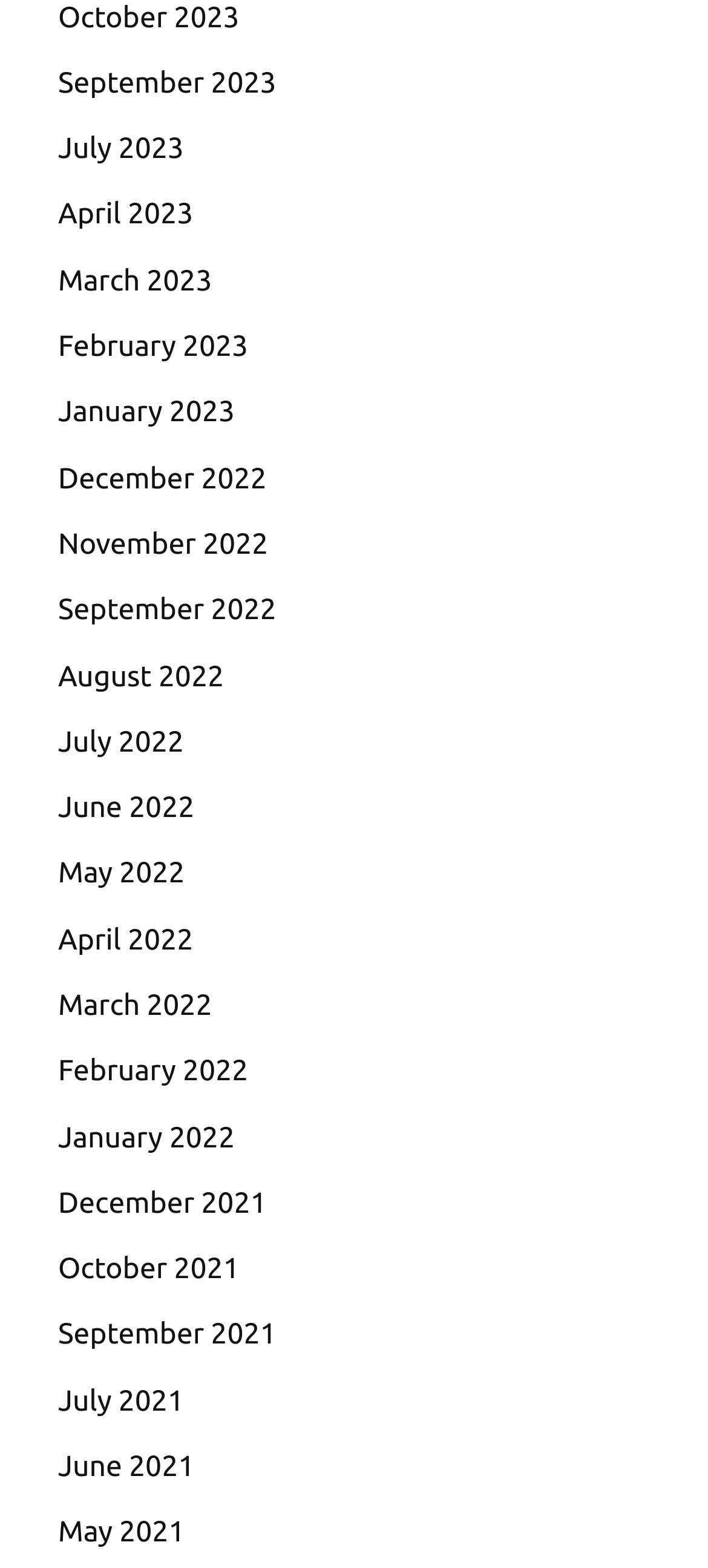Use a single word or phrase to answer this question: 
How many links are there in total?

28